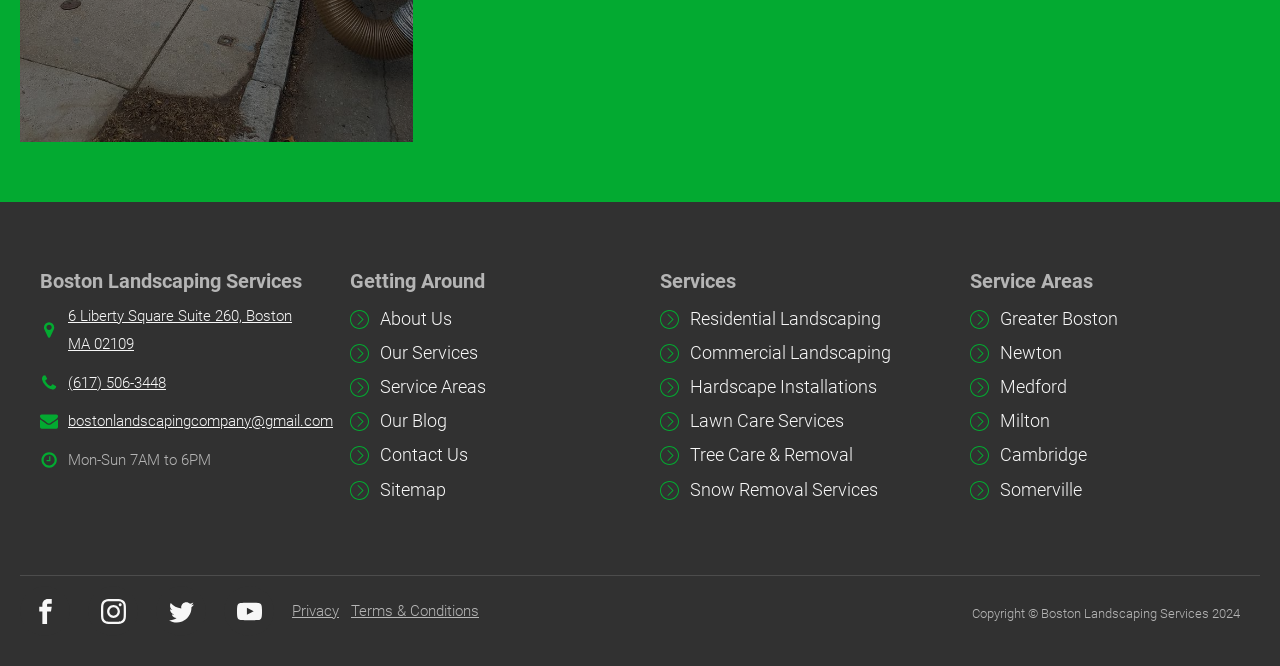What is the address of the Boston Landscaping Company?
Look at the screenshot and provide an in-depth answer.

The address can be found in the link element with the text '6 Liberty Square Suite 260, Boston MA 02109' which is located at the top of the webpage, below the heading 'Boston Landscaping Services'.